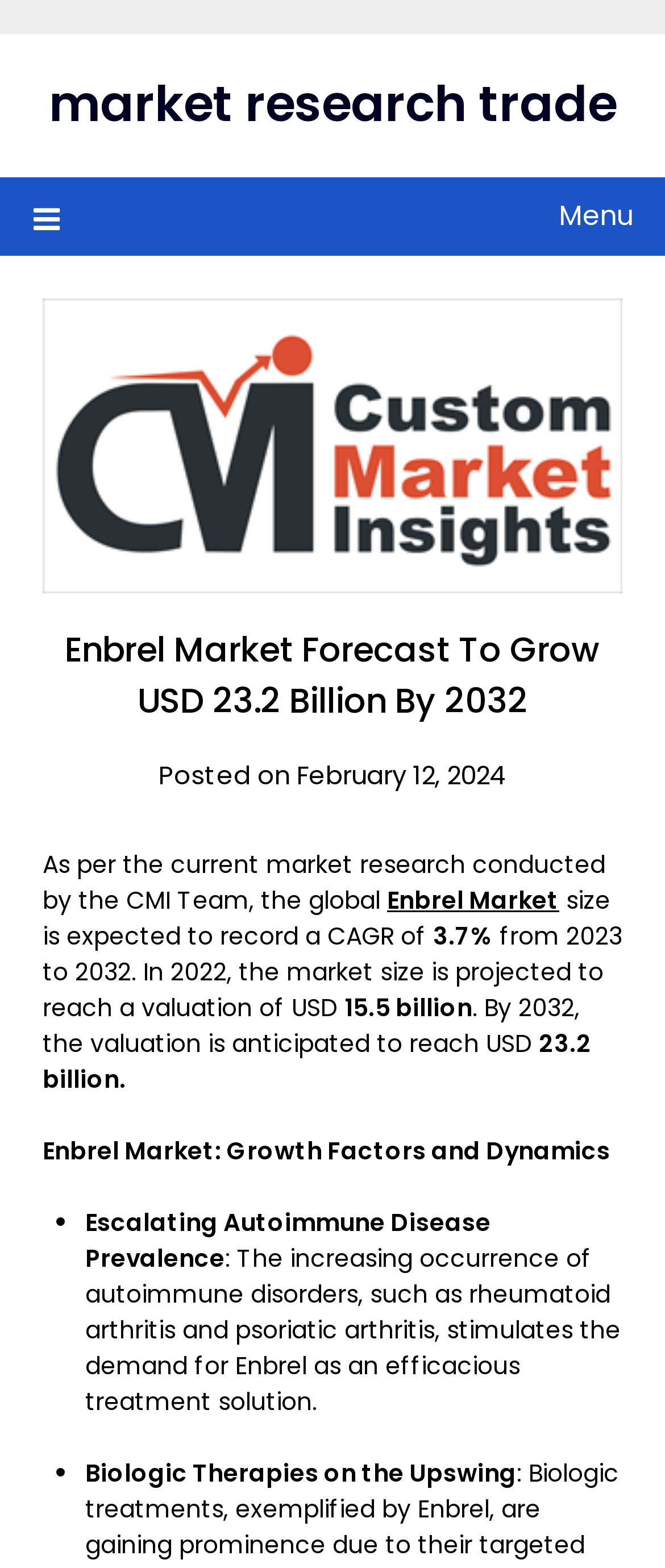What is the expected CAGR of the Enbrel Market from 2023 to 2032?
Please provide a comprehensive answer based on the details in the screenshot.

The answer can be found in the text 'As per the current market research conducted by the CMI Team, the global Enbrel Market size is expected to record a CAGR of 3.7% from 2023 to 2032.'